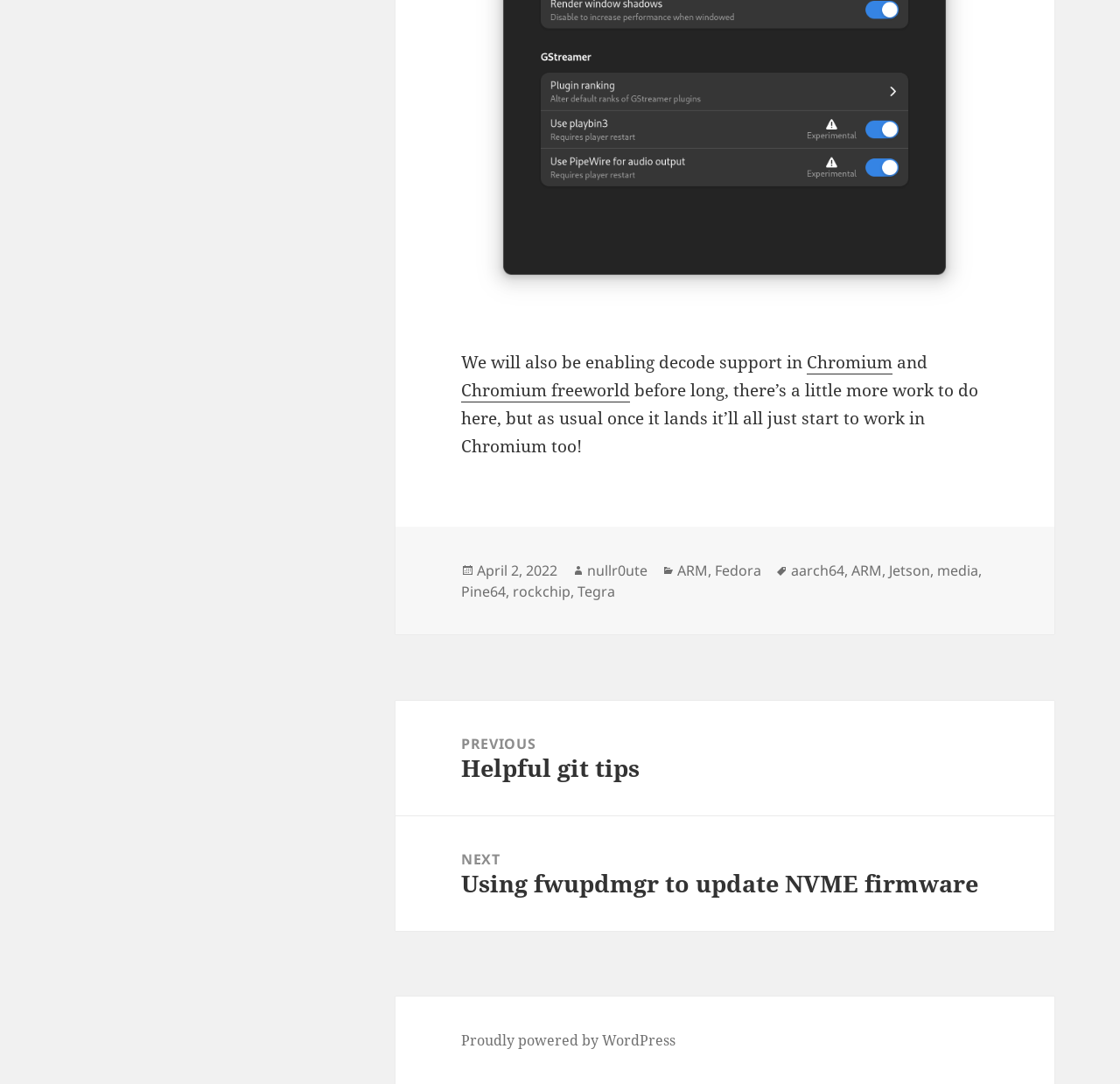Provide the bounding box coordinates for the specified HTML element described in this description: "April 2, 2022April 4, 2022". The coordinates should be four float numbers ranging from 0 to 1, in the format [left, top, right, bottom].

[0.426, 0.517, 0.498, 0.536]